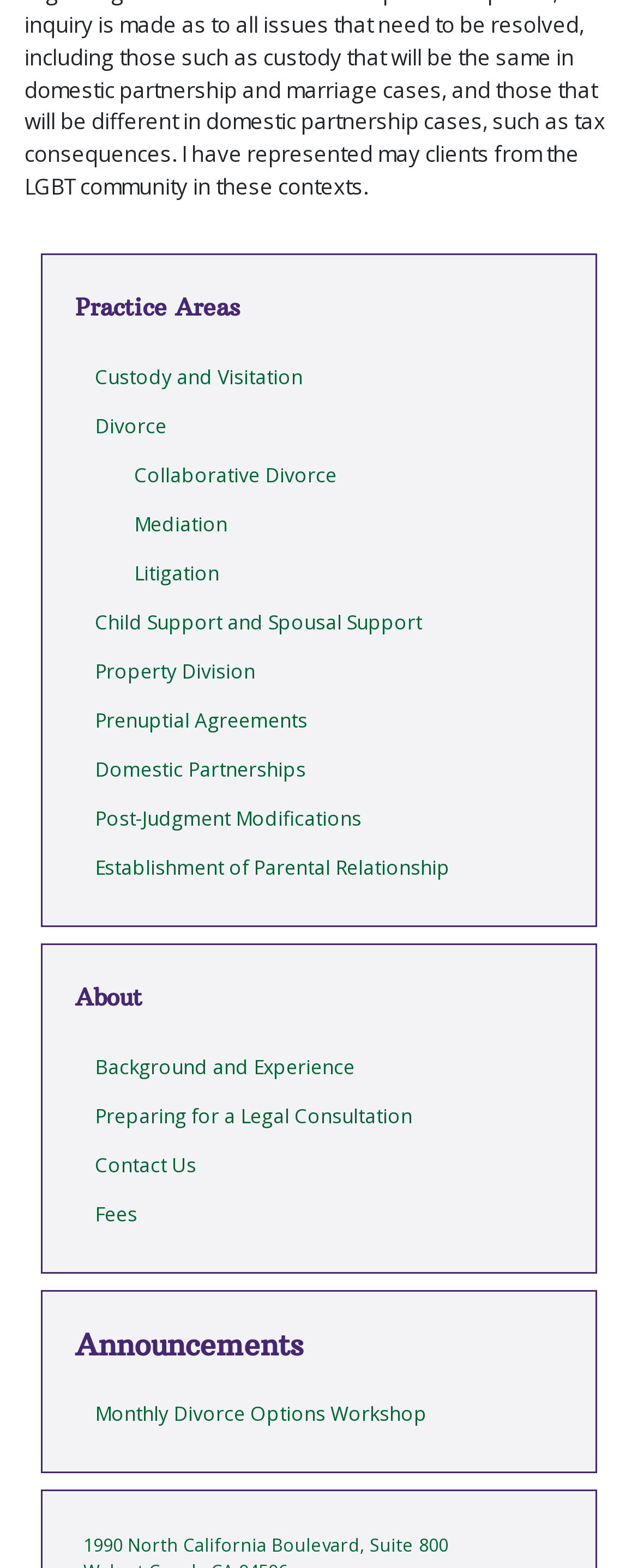Please provide a detailed answer to the question below by examining the image:
How many practice areas are listed?

I counted the links under the 'Practice Areas' heading and found 11 practice areas listed: 'Custody and Visitation', 'Divorce', 'Collaborative Divorce', 'Mediation', 'Litigation', 'Child Support and Spousal Support', 'Property Division', 'Prenuptial Agreements', 'Domestic Partnerships', 'Post-Judgment Modifications', and 'Establishment of Parental Relationship'.